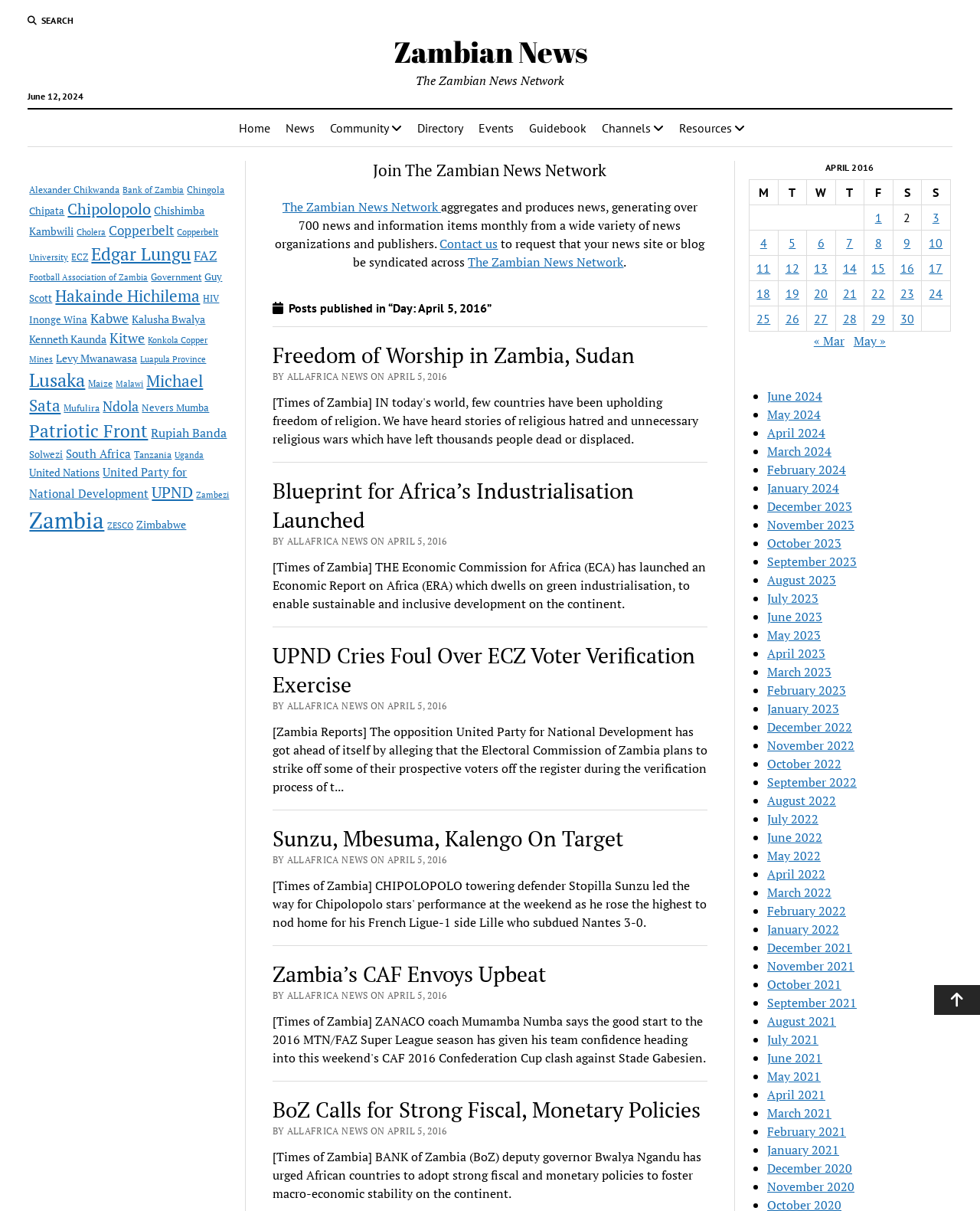Locate the bounding box coordinates of the element you need to click to accomplish the task described by this instruction: "Contact us".

[0.449, 0.194, 0.508, 0.208]